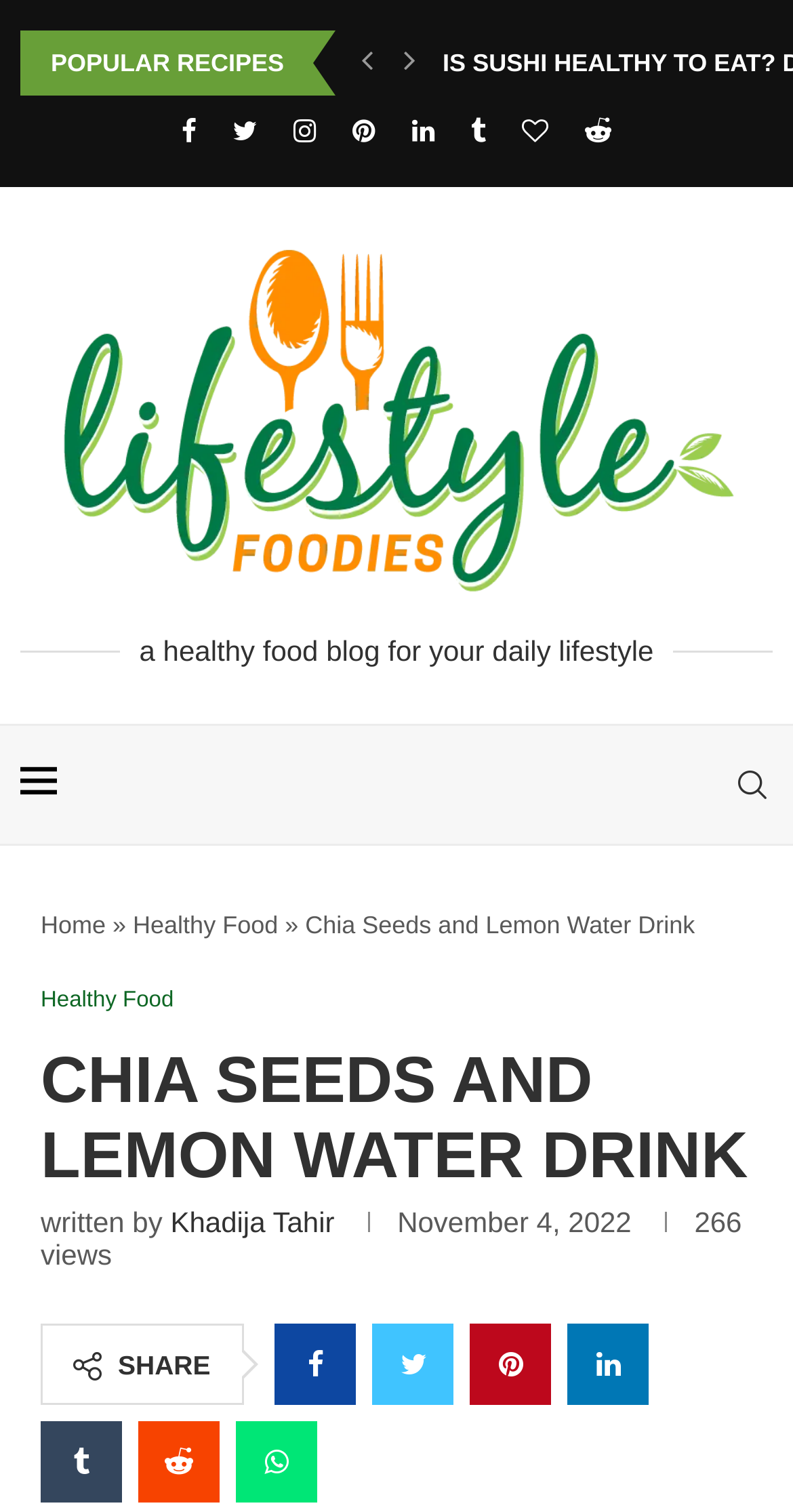Find and provide the bounding box coordinates for the UI element described here: "aria-label="Instagram"". The coordinates should be given as four float numbers between 0 and 1: [left, top, right, bottom].

[0.37, 0.077, 0.399, 0.097]